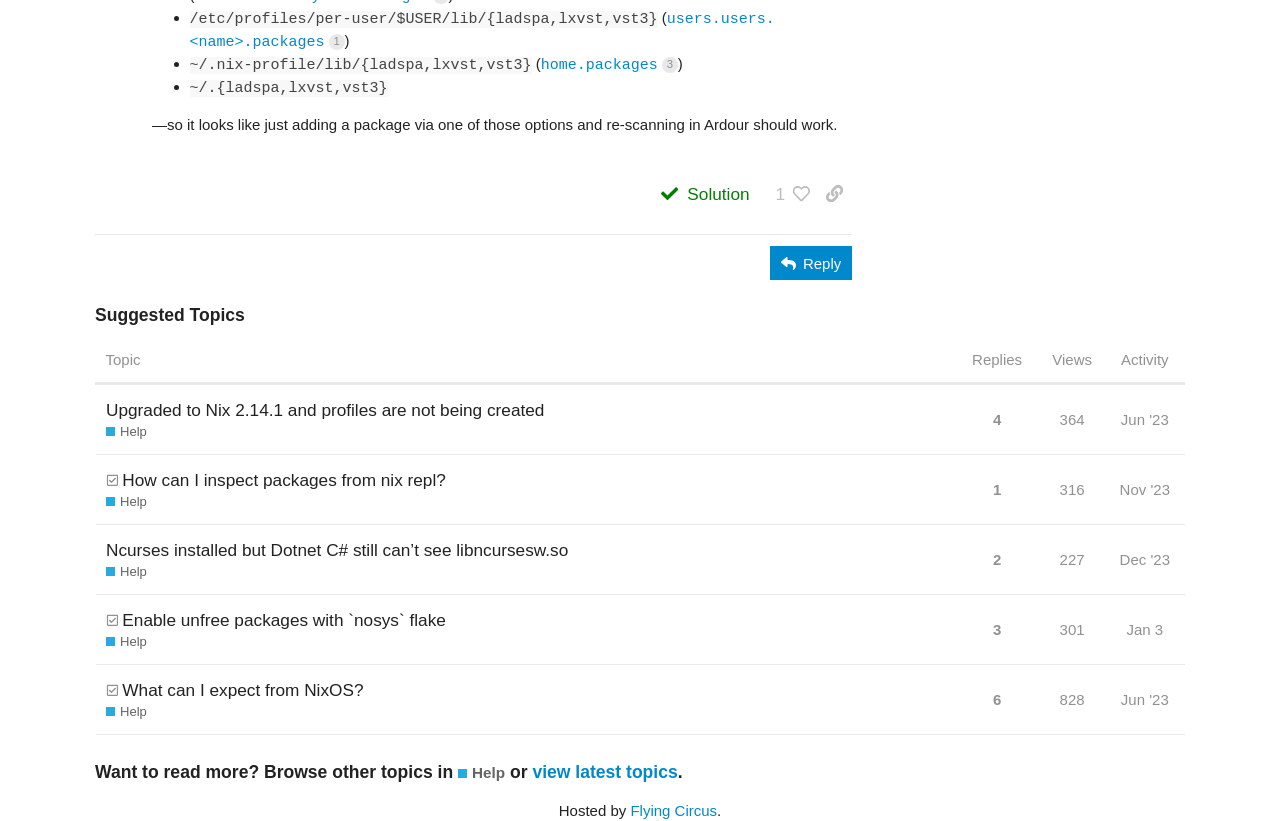Pinpoint the bounding box coordinates of the element that must be clicked to accomplish the following instruction: "Share a link to this post". The coordinates should be in the format of four float numbers between 0 and 1, i.e., [left, top, right, bottom].

[0.637, 0.212, 0.666, 0.261]